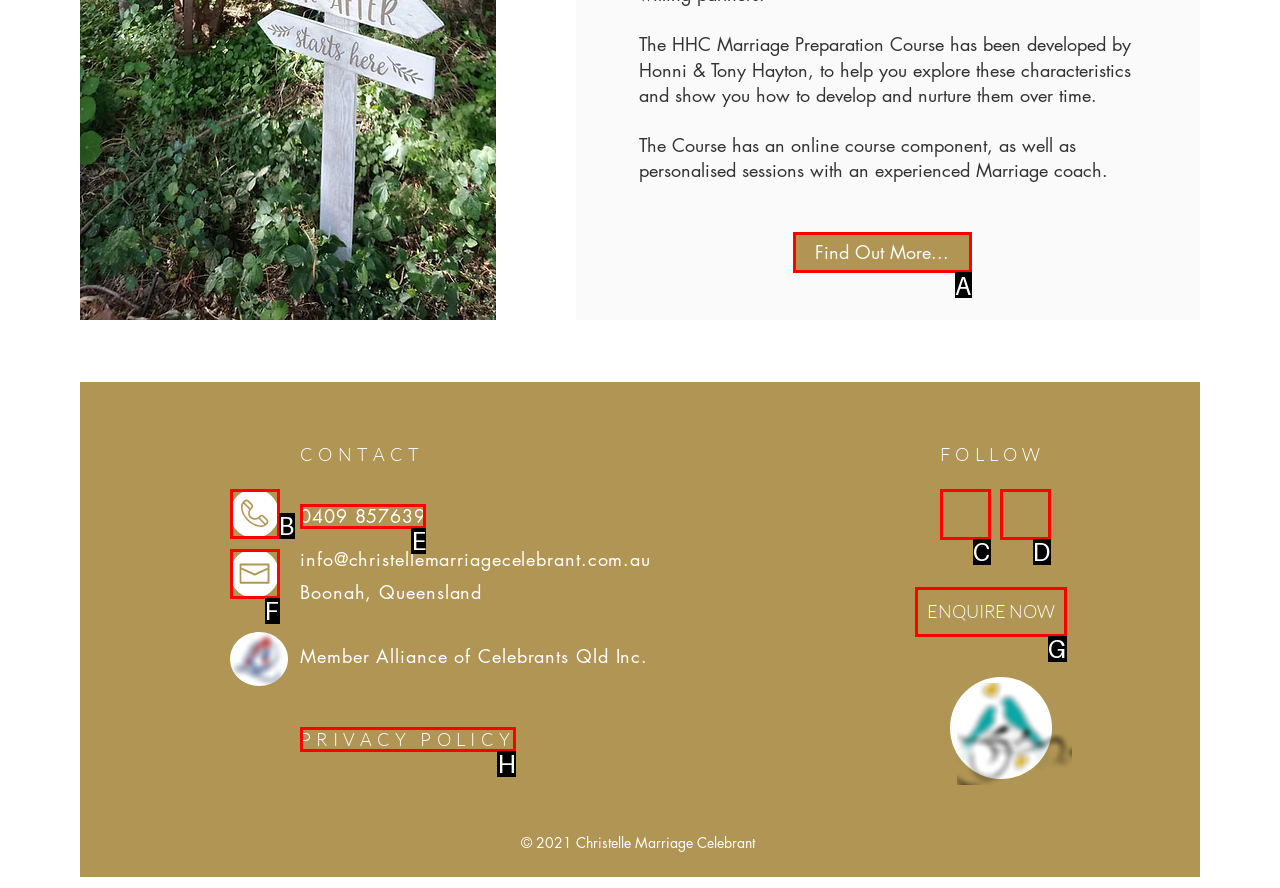Which lettered option should I select to achieve the task: Send an email to Christelle Marriage Celebrant according to the highlighted elements in the screenshot?

F